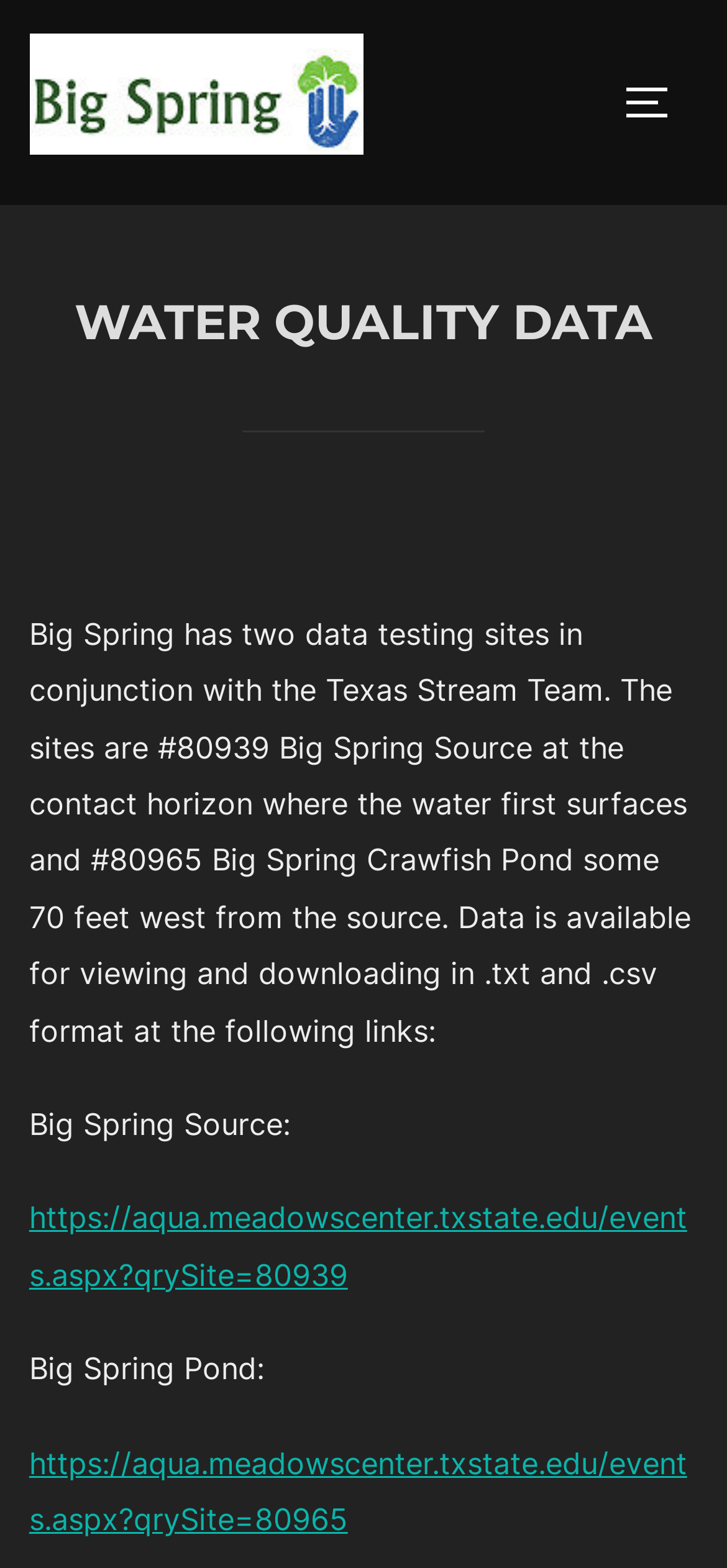Identify and provide the main heading of the webpage.

WATER QUALITY DATA